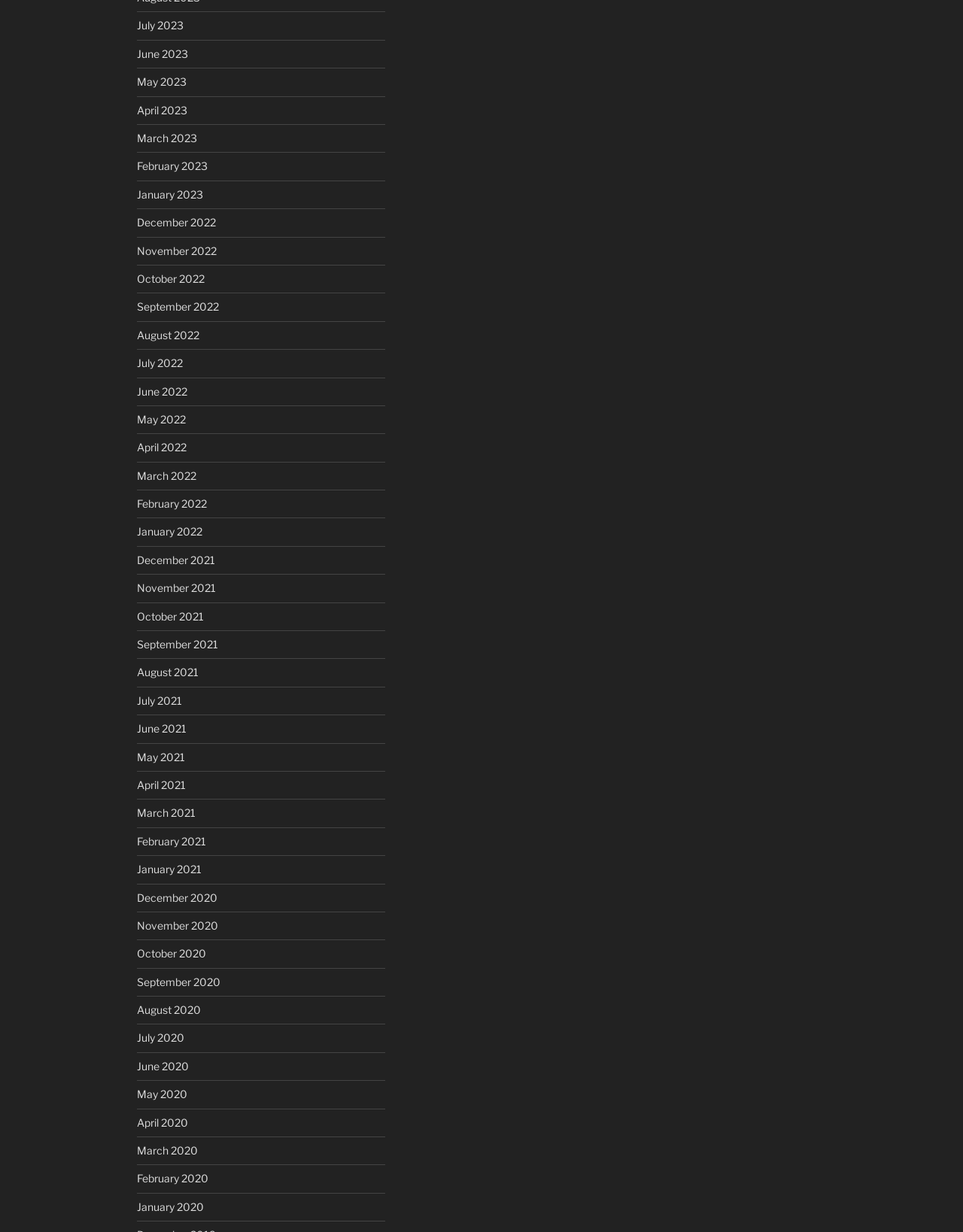Give the bounding box coordinates for this UI element: "September 2021". The coordinates should be four float numbers between 0 and 1, arranged as [left, top, right, bottom].

[0.142, 0.518, 0.227, 0.528]